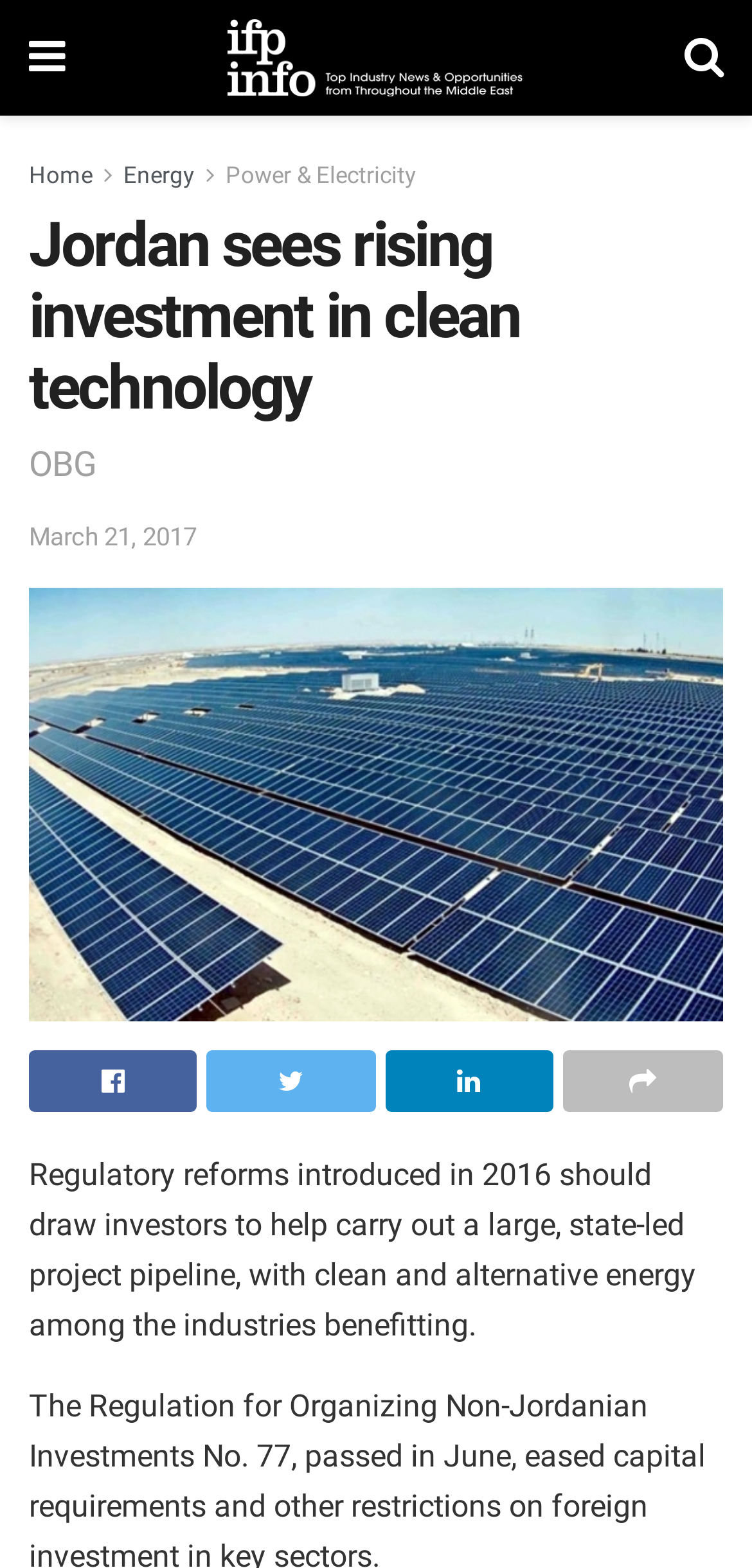Predict the bounding box coordinates of the UI element that matches this description: "alt="IFP Info - News"". The coordinates should be in the format [left, top, right, bottom] with each value between 0 and 1.

[0.302, 0.012, 0.695, 0.061]